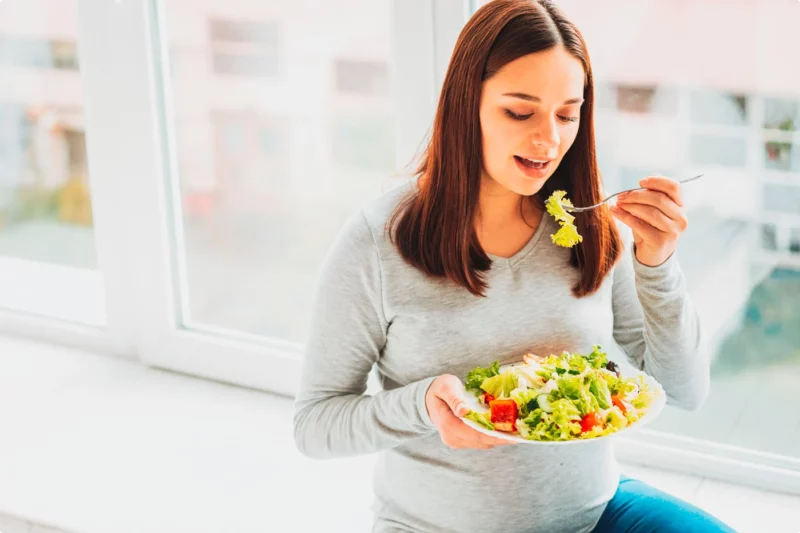What is the woman eating?
Refer to the image and give a detailed answer to the question.

The image depicts the woman bringing a forkful of salad towards her mouth, indicating that she is enjoying a fresh salad, which is artistically arranged with a variety of greens, crisp vegetables, and colorful toppings.